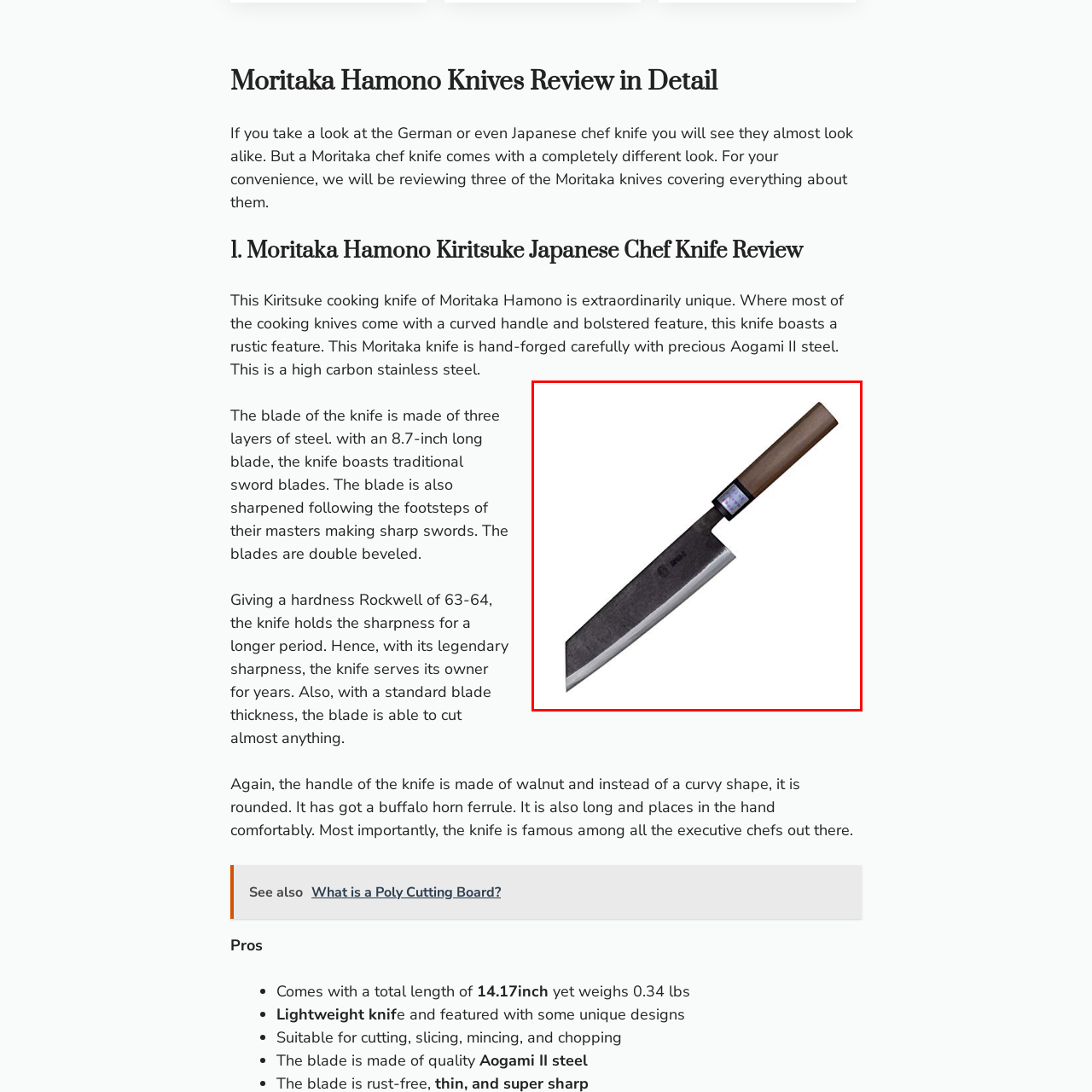Focus on the content within the red bounding box and answer this question using a single word or phrase: What is the purpose of the knife's unique handle design?

Comfortable grip